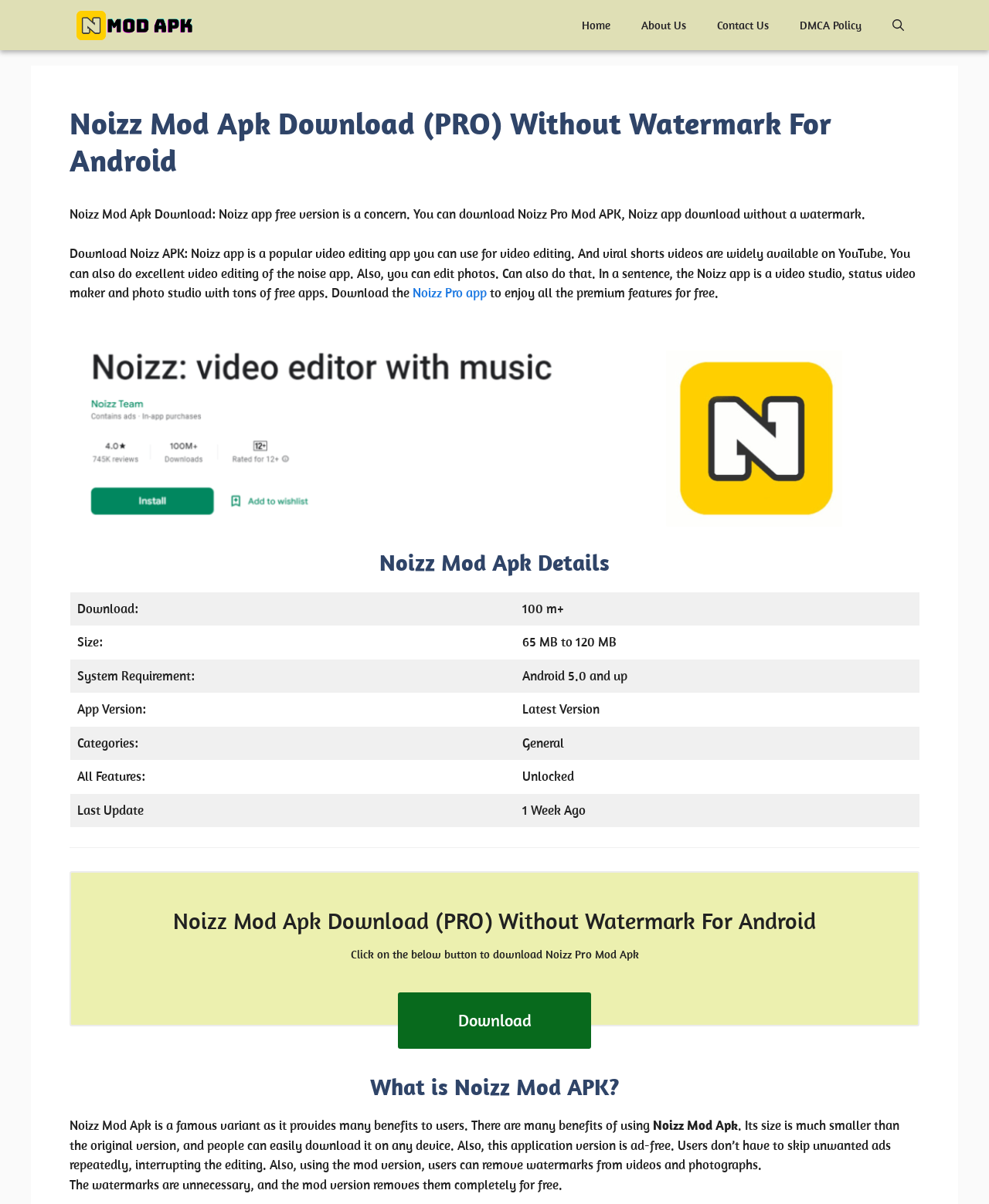Please find the bounding box for the following UI element description. Provide the coordinates in (top-left x, top-left y, bottom-right x, bottom-right y) format, with values between 0 and 1: aria-label="Open search"

[0.887, 0.0, 0.93, 0.042]